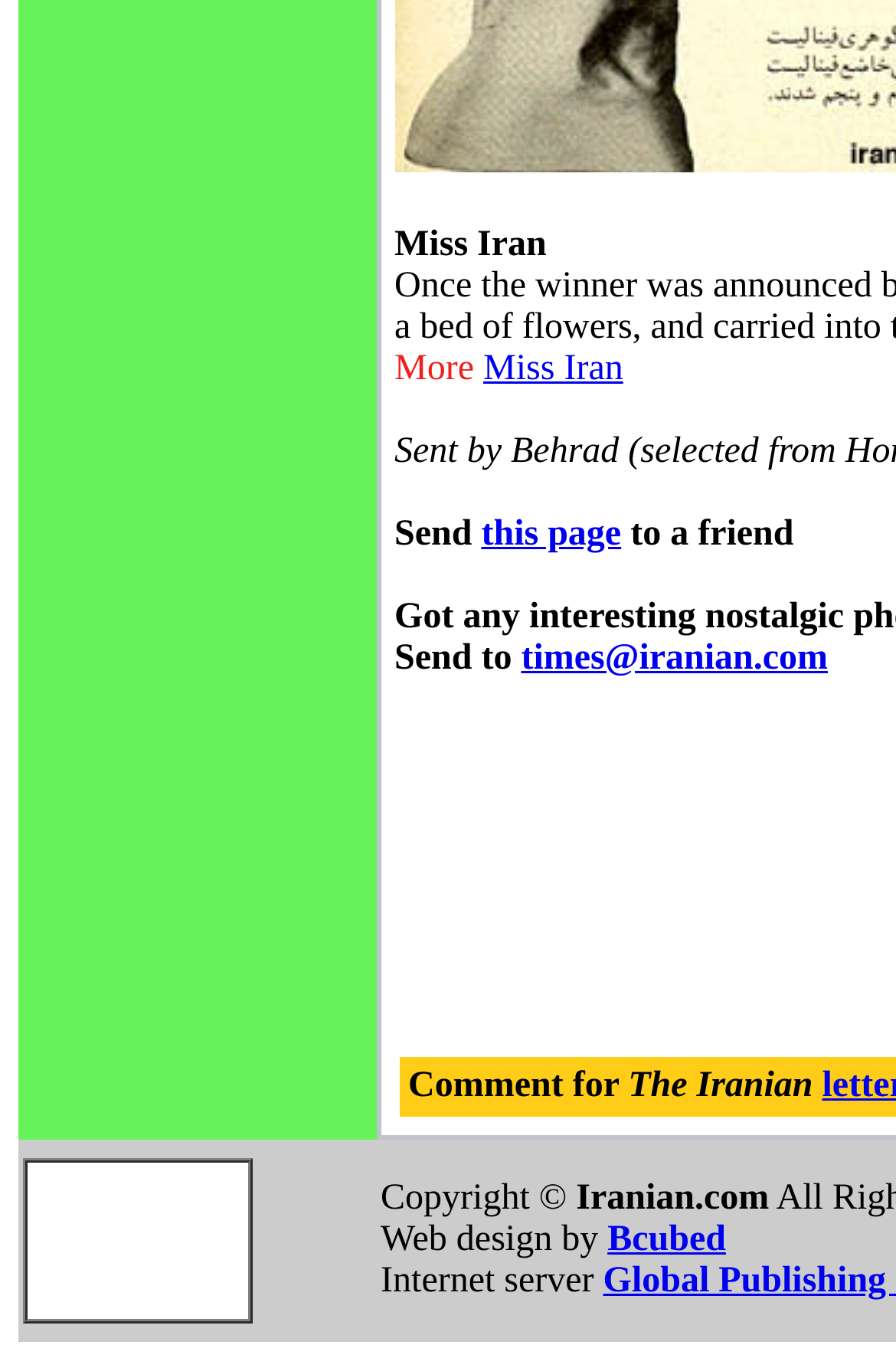Identify the bounding box of the HTML element described as: "Miss Iran".

[0.539, 0.257, 0.695, 0.286]